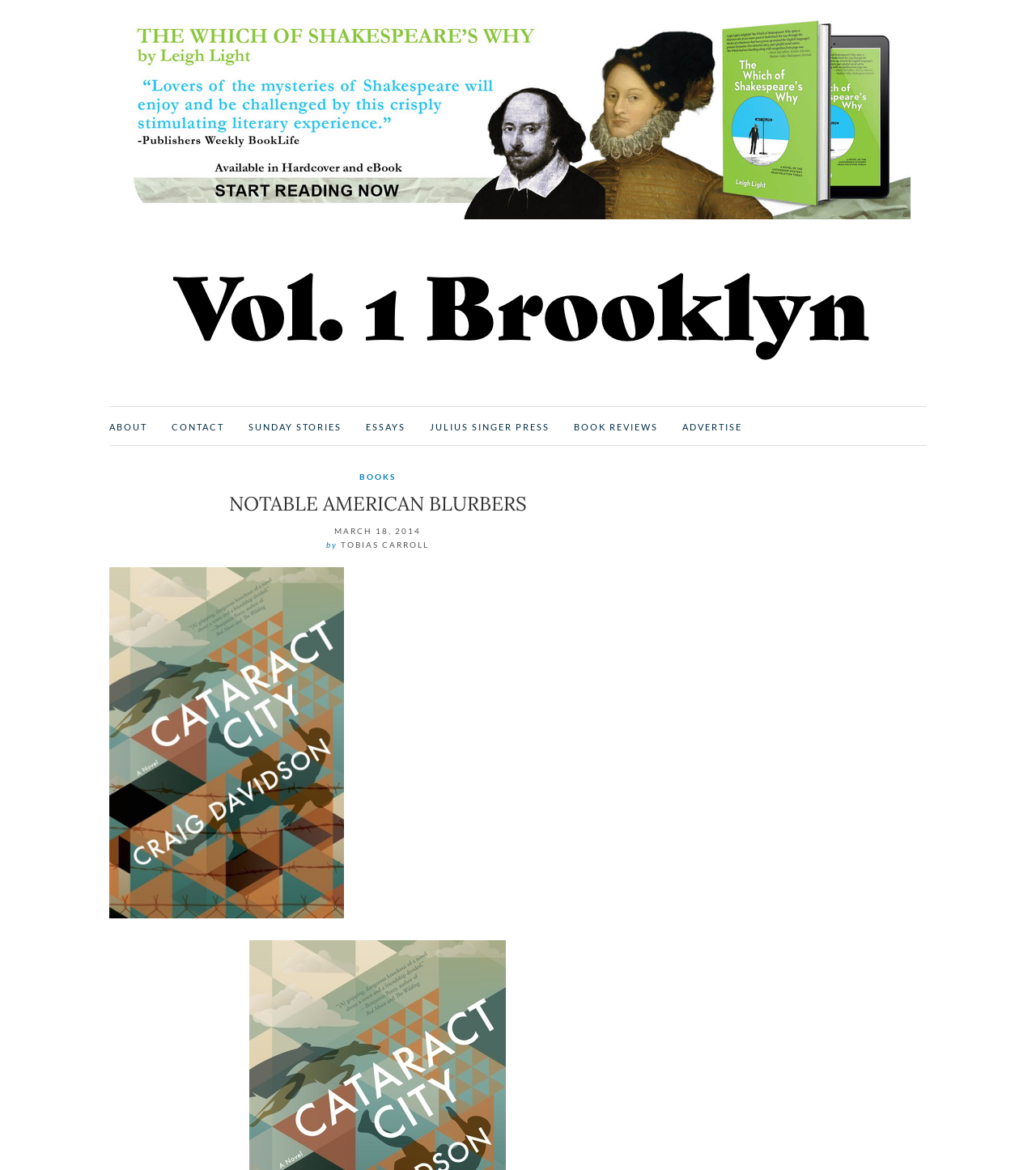Determine the bounding box coordinates of the section to be clicked to follow the instruction: "click on the Vol. 1 Brooklyn link". The coordinates should be given as four float numbers between 0 and 1, formatted as [left, top, right, bottom].

[0.129, 0.208, 0.871, 0.316]